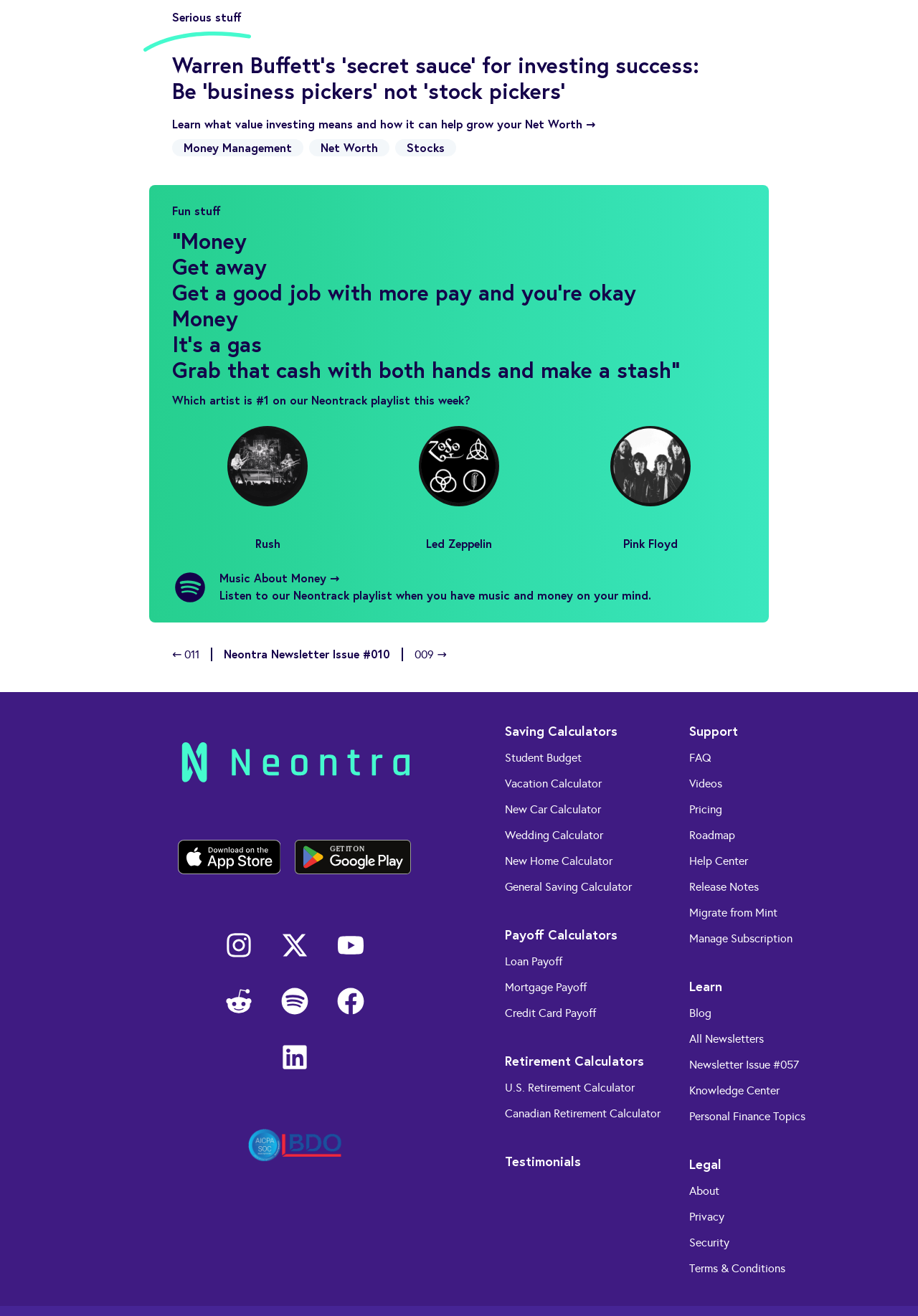Please give the bounding box coordinates of the area that should be clicked to fulfill the following instruction: "Explore the 'Money Management' section". The coordinates should be in the format of four float numbers from 0 to 1, i.e., [left, top, right, bottom].

[0.188, 0.106, 0.33, 0.119]